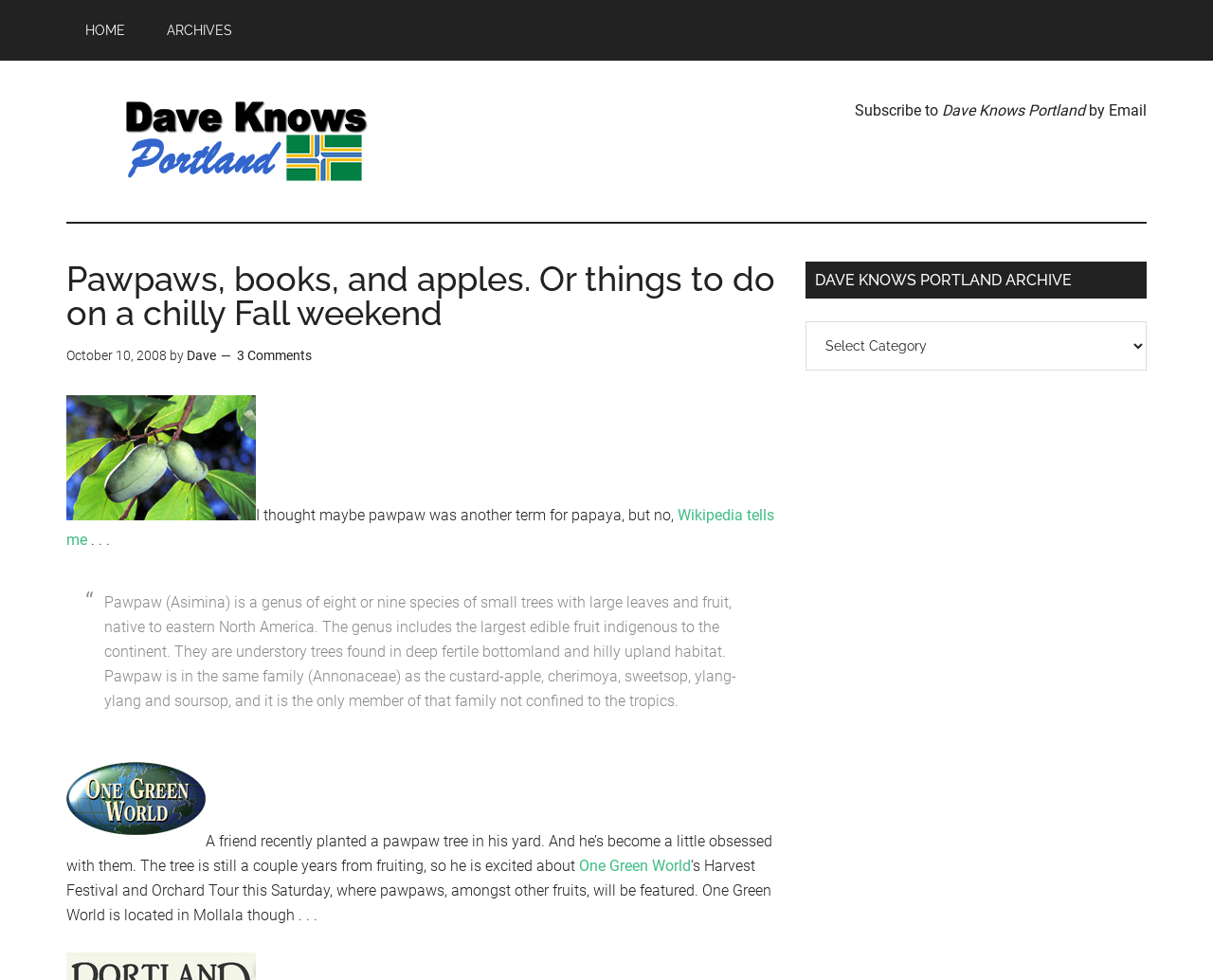Please determine the bounding box of the UI element that matches this description: 3 Comments. The coordinates should be given as (top-left x, top-left y, bottom-right x, bottom-right y), with all values between 0 and 1.

[0.195, 0.355, 0.257, 0.37]